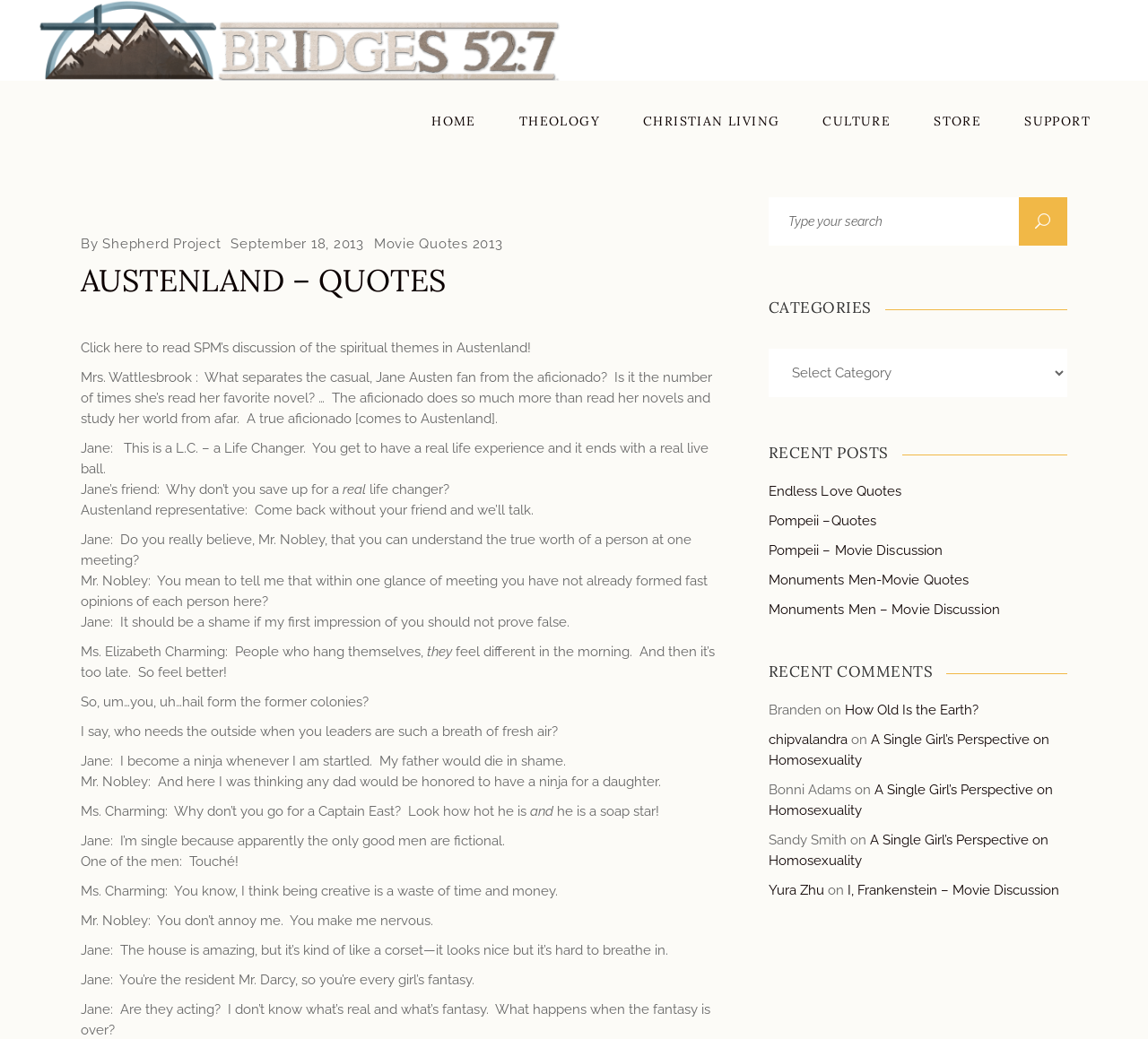Answer this question using a single word or a brief phrase:
What is the category of the quote 'What separates the casual, Jane Austen fan from the aficionado?'

Austenland